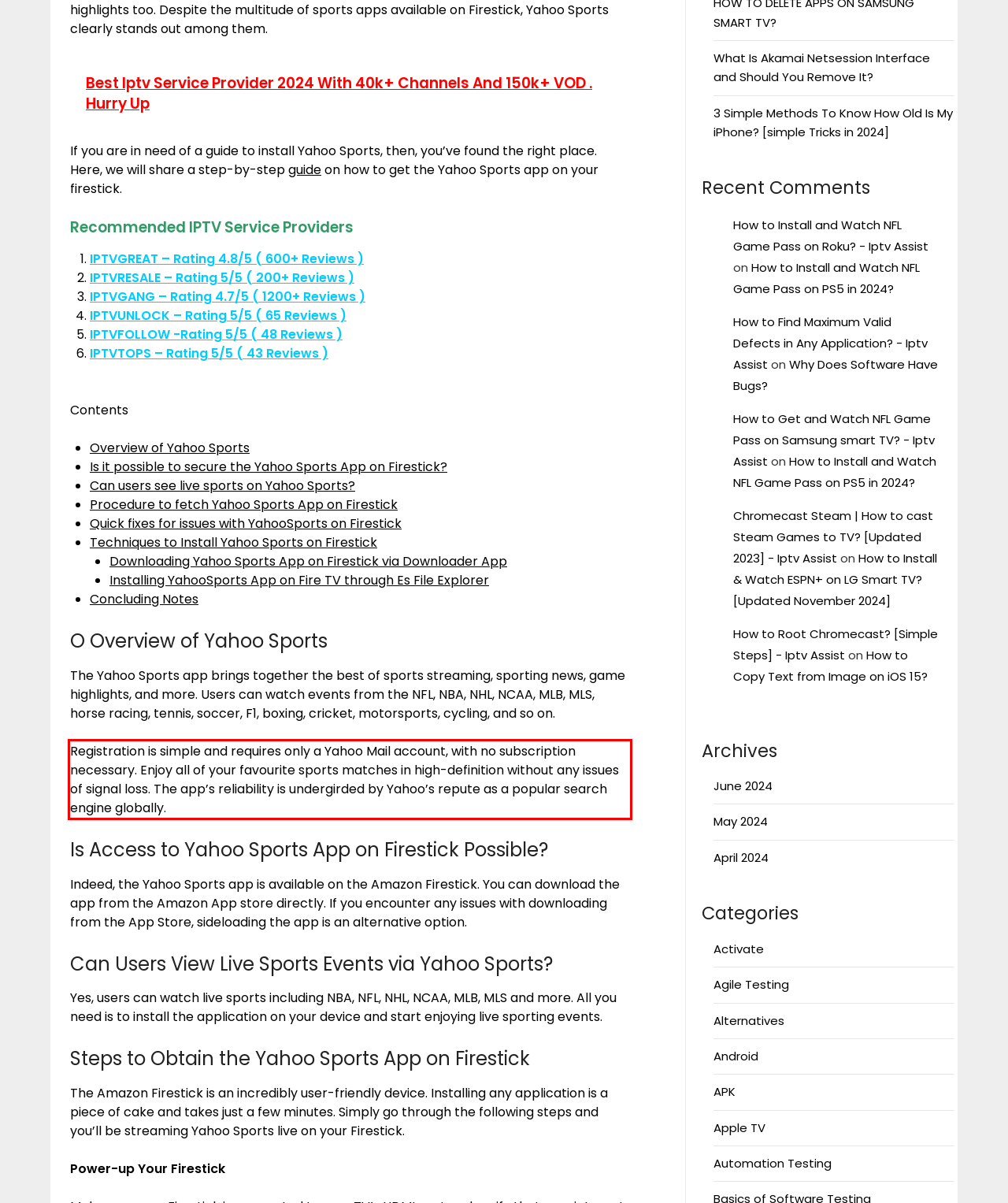Please perform OCR on the UI element surrounded by the red bounding box in the given webpage screenshot and extract its text content.

Registration is simple and requires only a Yahoo Mail account, with no subscription necessary. Enjoy all of your favourite sports matches in high-definition without any issues of signal loss. The app’s reliability is undergirded by Yahoo’s repute as a popular search engine globally.